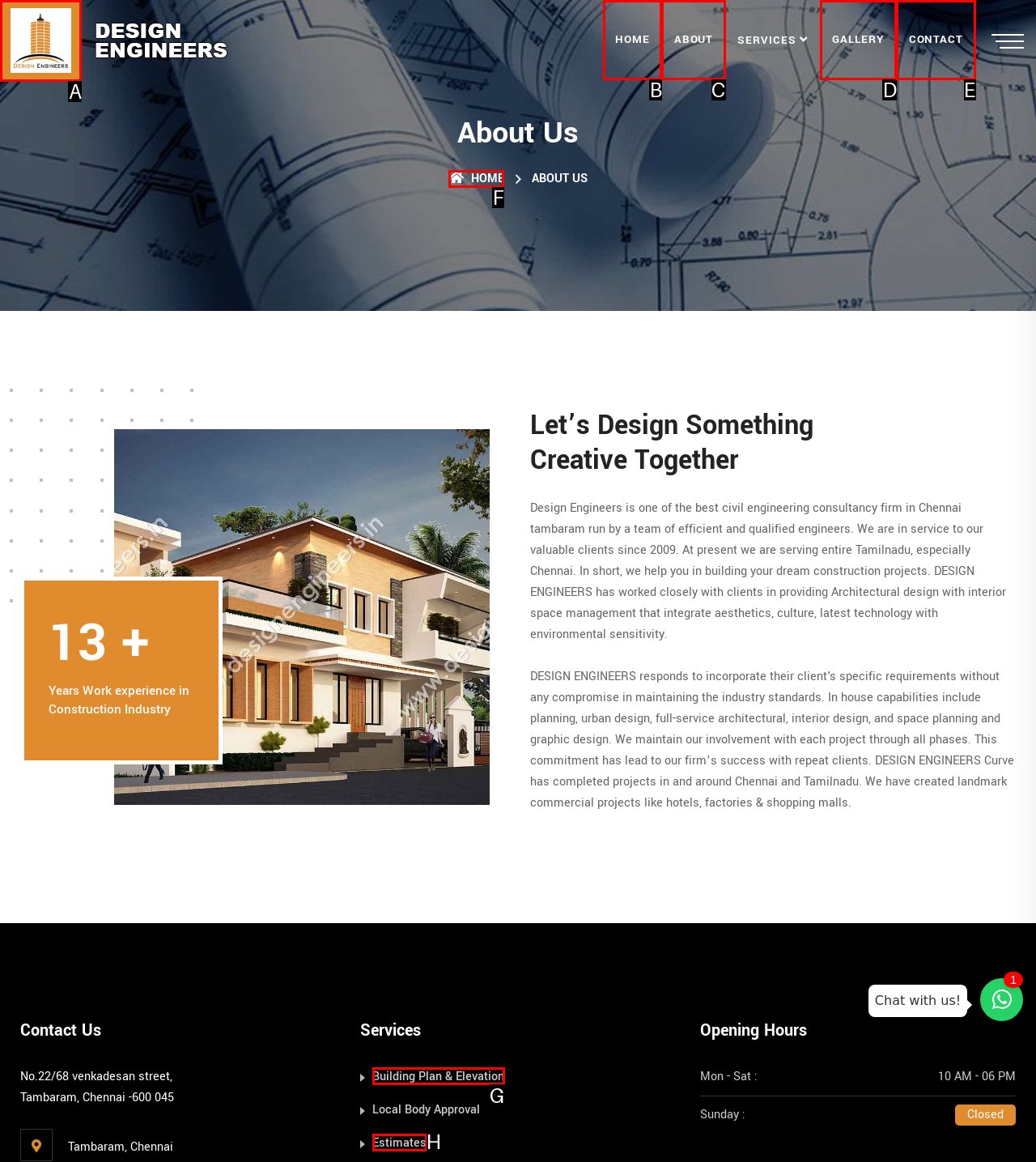Point out the HTML element that matches the following description: Building Plan & Elevation
Answer with the letter from the provided choices.

G